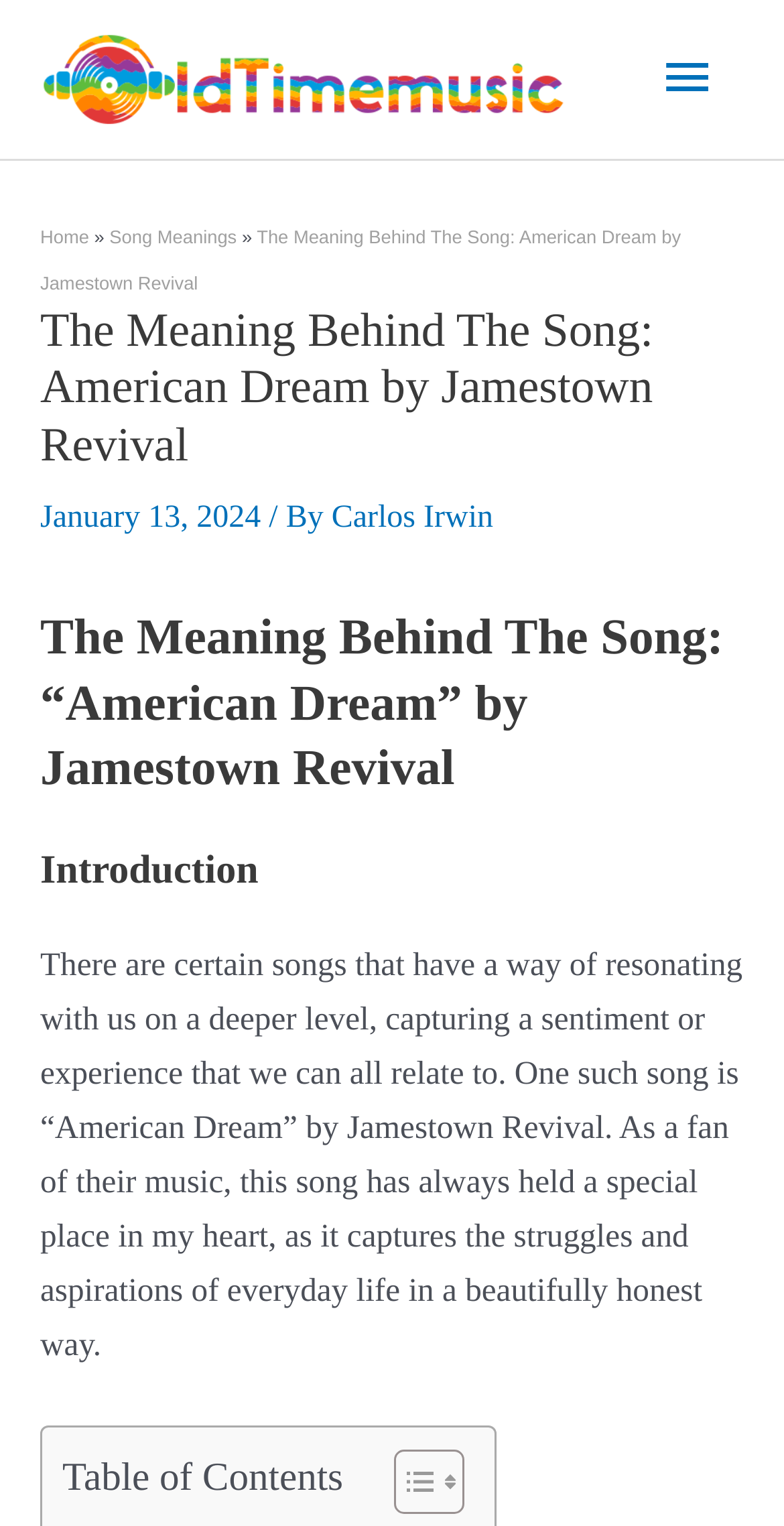What is the name of the song being discussed?
Please give a detailed and elaborate explanation in response to the question.

The song being discussed is 'American Dream' by Jamestown Revival, which is mentioned in the heading 'The Meaning Behind The Song: “American Dream” by Jamestown Revival'.